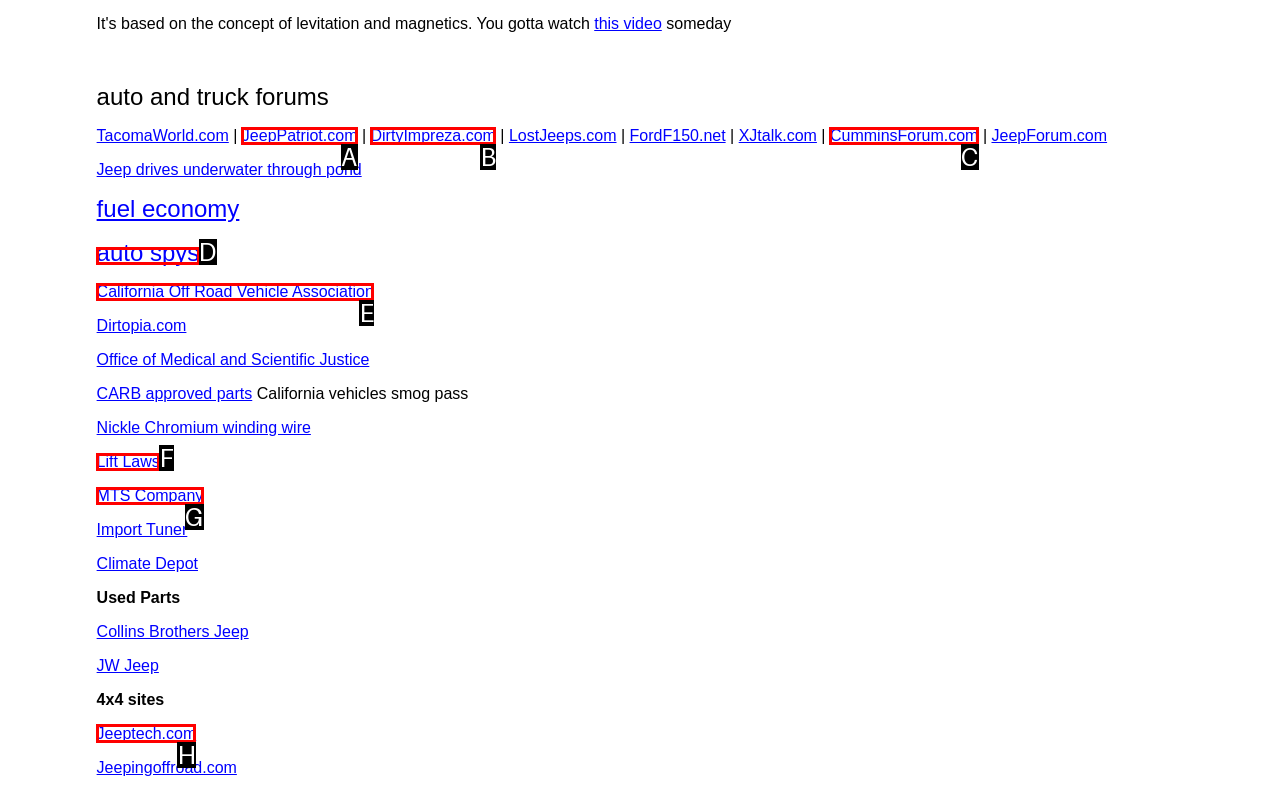Identify the HTML element you need to click to achieve the task: check out Jeeptech.com. Respond with the corresponding letter of the option.

H